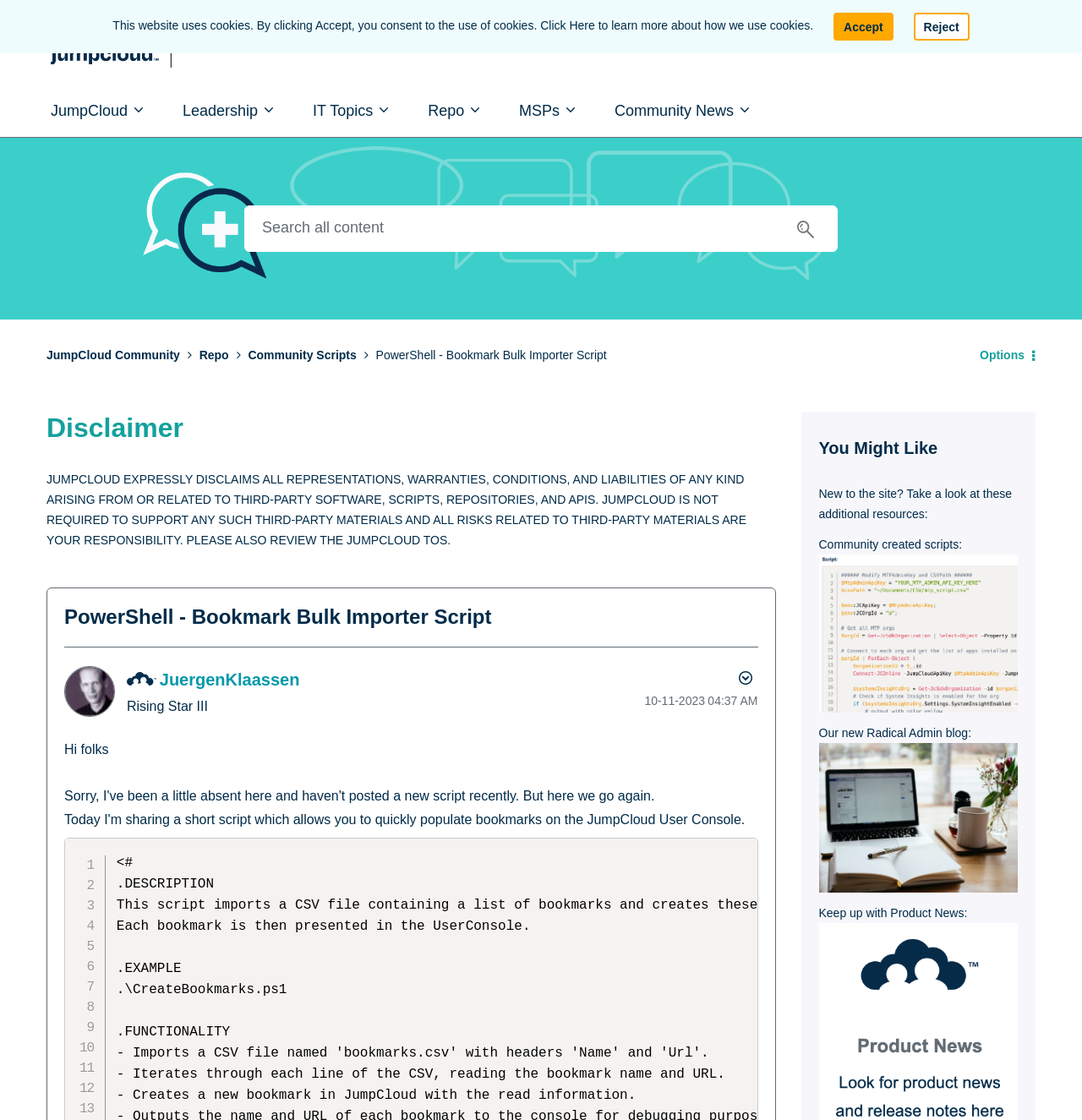Please specify the bounding box coordinates of the clickable region to carry out the following instruction: "View news about the U.S.". The coordinates should be four float numbers between 0 and 1, in the format [left, top, right, bottom].

None